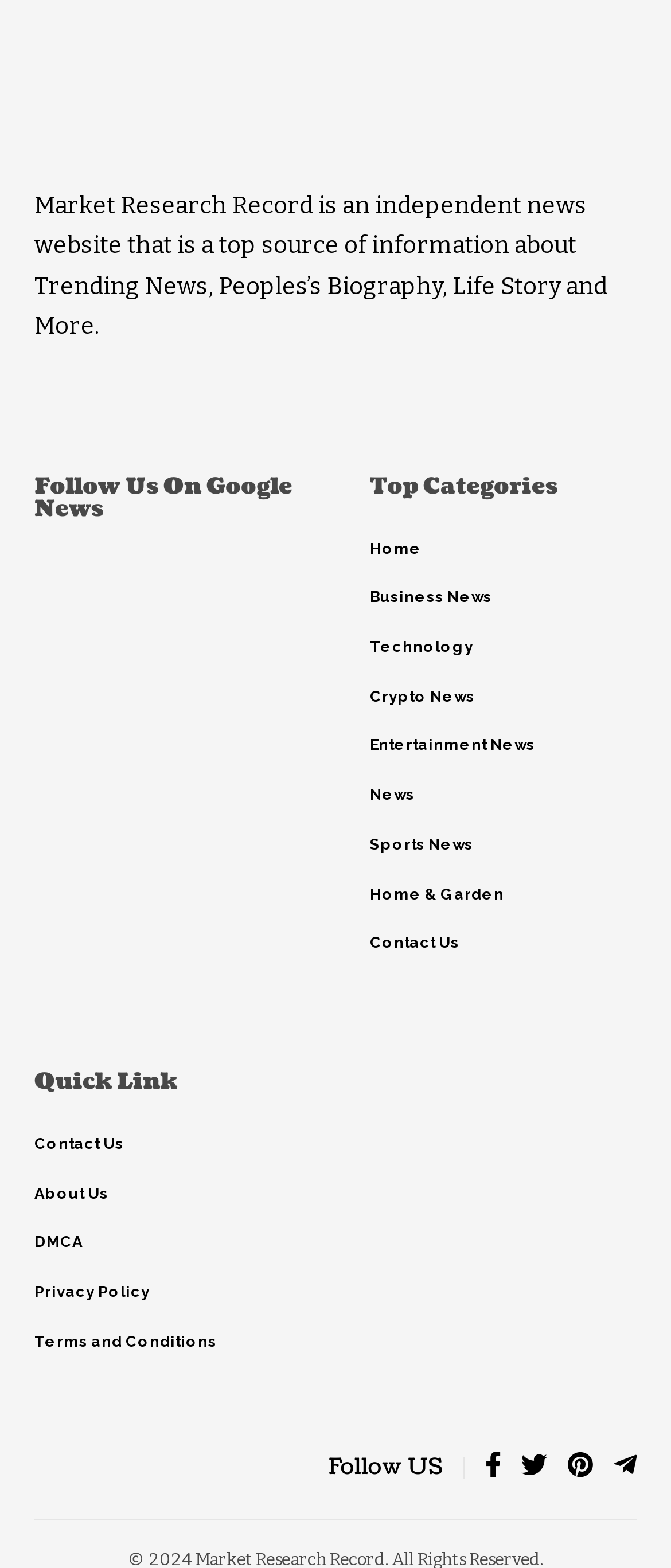Specify the bounding box coordinates of the element's region that should be clicked to achieve the following instruction: "Contact Market Research Record". The bounding box coordinates consist of four float numbers between 0 and 1, in the format [left, top, right, bottom].

[0.551, 0.586, 0.949, 0.617]